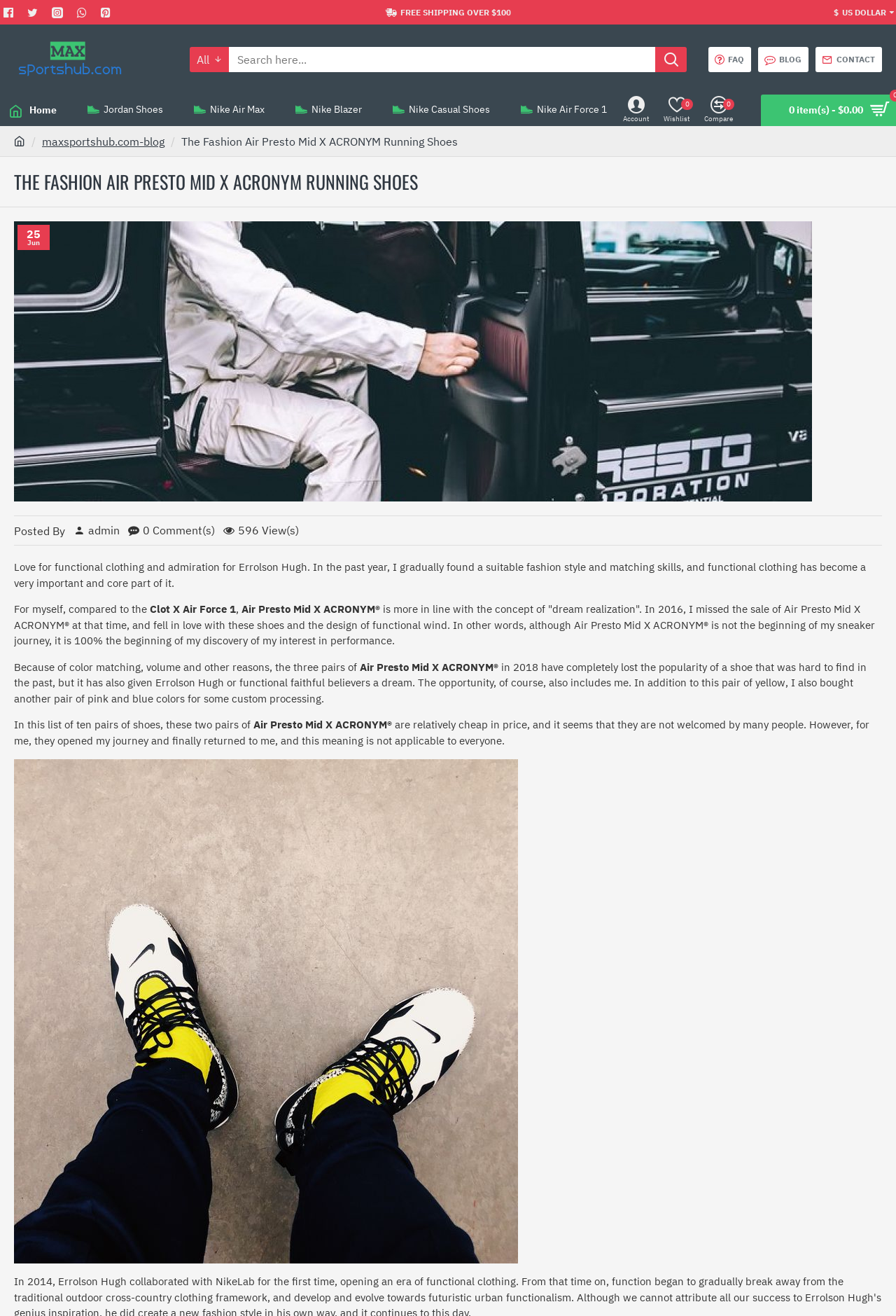Please find the bounding box coordinates of the element that you should click to achieve the following instruction: "View the product image". The coordinates should be presented as four float numbers between 0 and 1: [left, top, right, bottom].

None